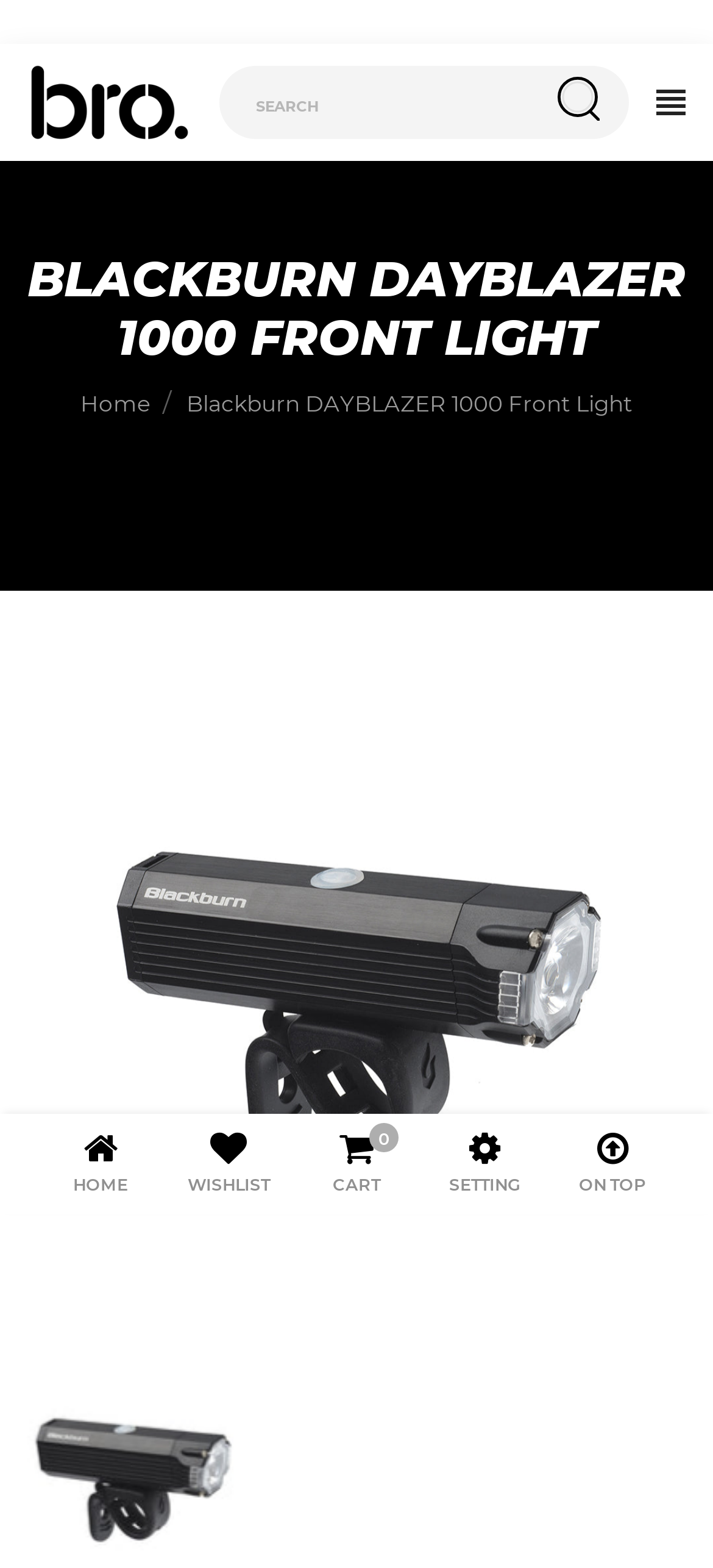How many navigation links are at the bottom of the page?
Based on the image, answer the question with as much detail as possible.

At the bottom of the webpage, there are four navigation links: 'HOME', 'WISHLIST', '0 CART', and 'SETTING', which can be used to navigate to different sections of the website.